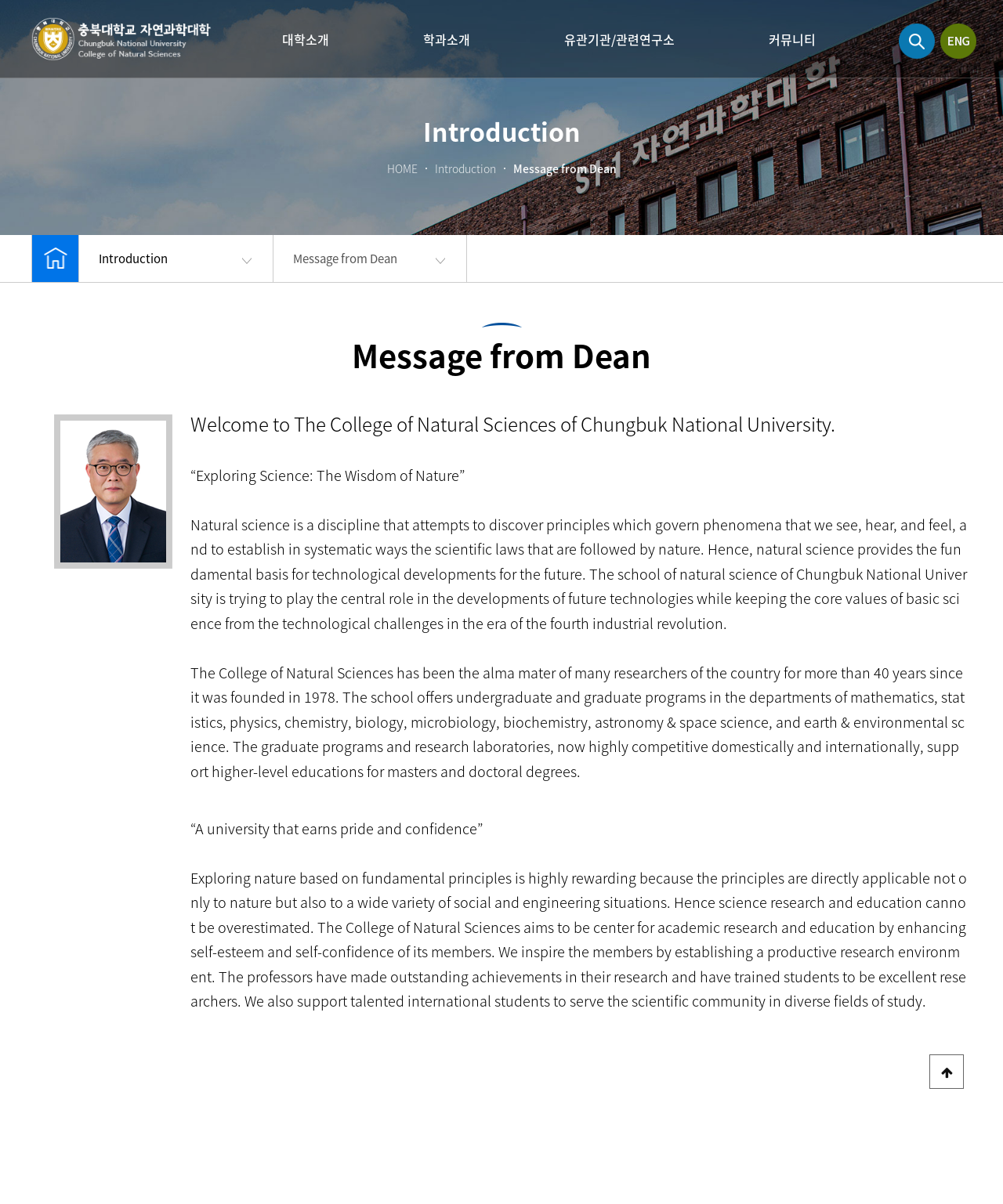Provide the bounding box coordinates of the HTML element described as: "대학소개". The bounding box coordinates should be four float numbers between 0 and 1, i.e., [left, top, right, bottom].

[0.234, 0.0, 0.375, 0.065]